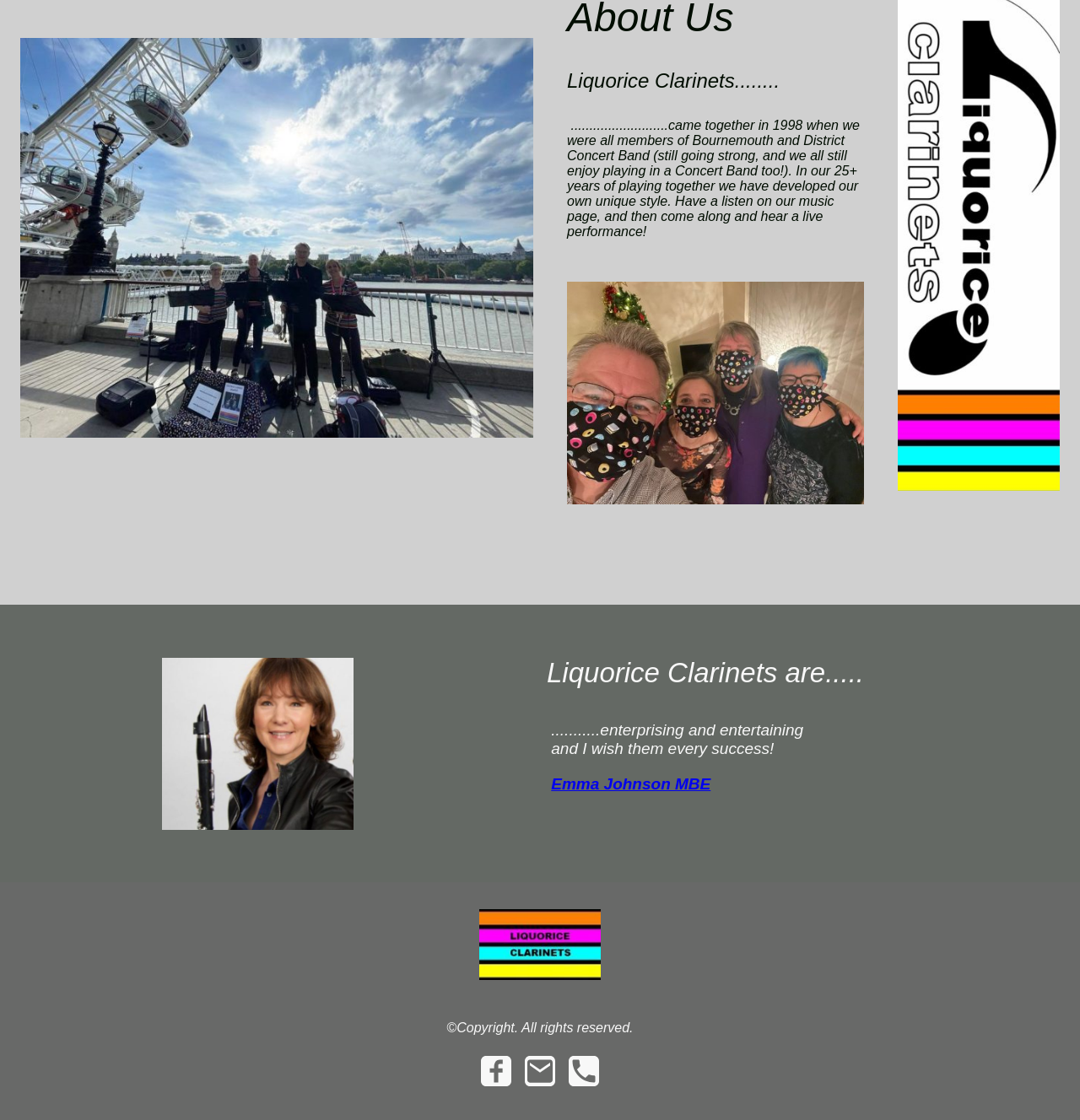Given the description of the UI element: "Bedroom", predict the bounding box coordinates in the form of [left, top, right, bottom], with each value being a float between 0 and 1.

None